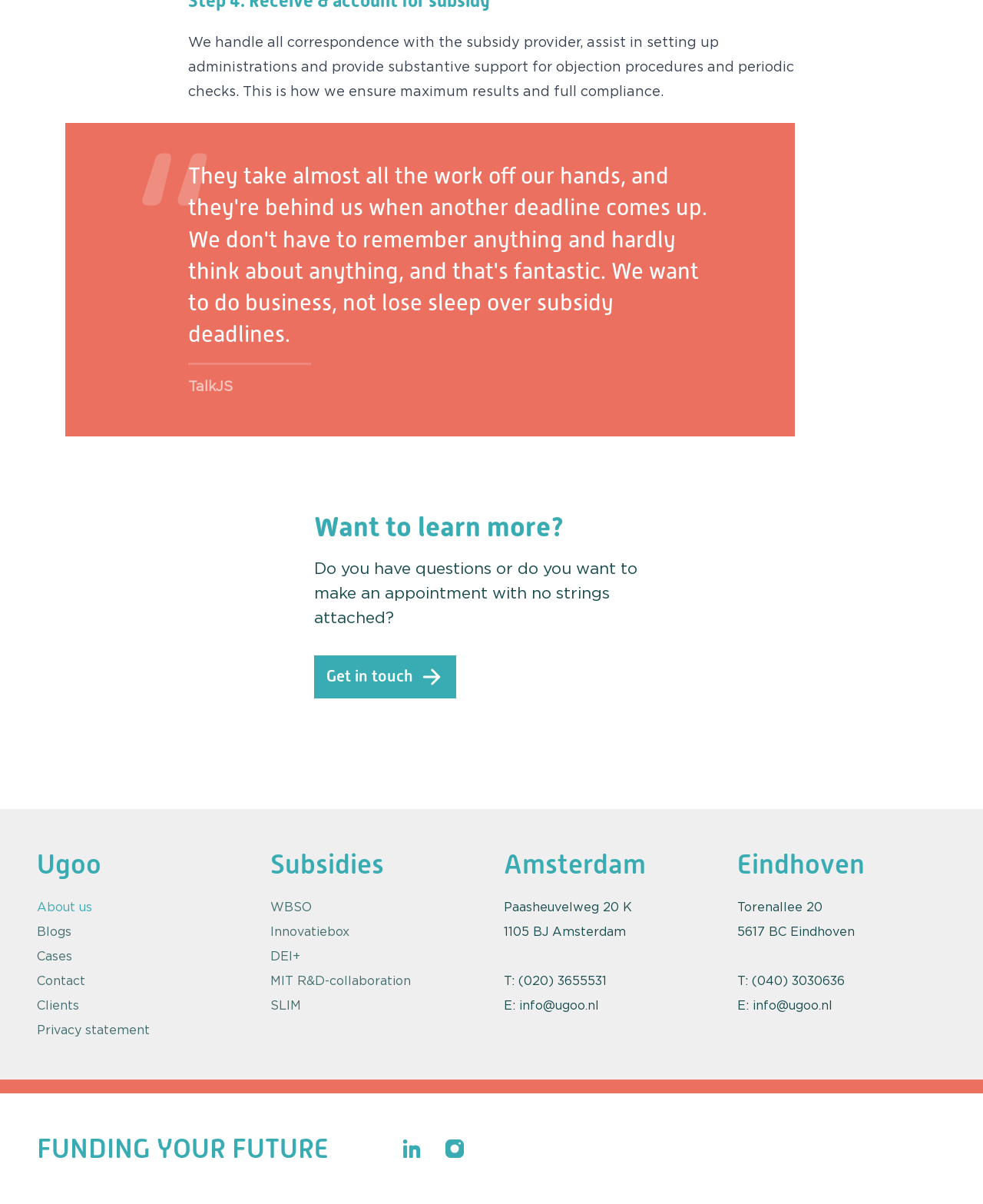Determine the bounding box coordinates of the clickable region to follow the instruction: "View Ugoo on Linkedin".

[0.409, 0.938, 0.428, 0.969]